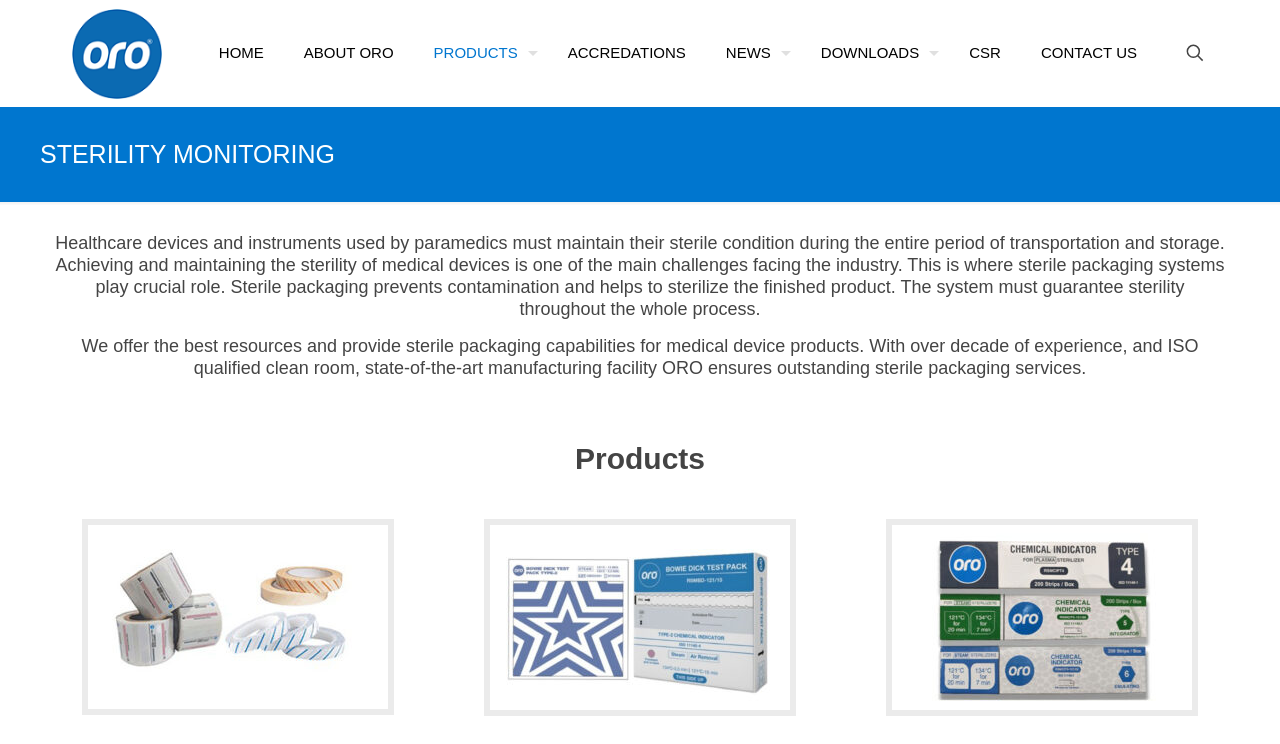Determine the bounding box coordinates of the clickable region to execute the instruction: "Click the Oro Logo". The coordinates should be four float numbers between 0 and 1, denoted as [left, top, right, bottom].

[0.056, 0.012, 0.127, 0.133]